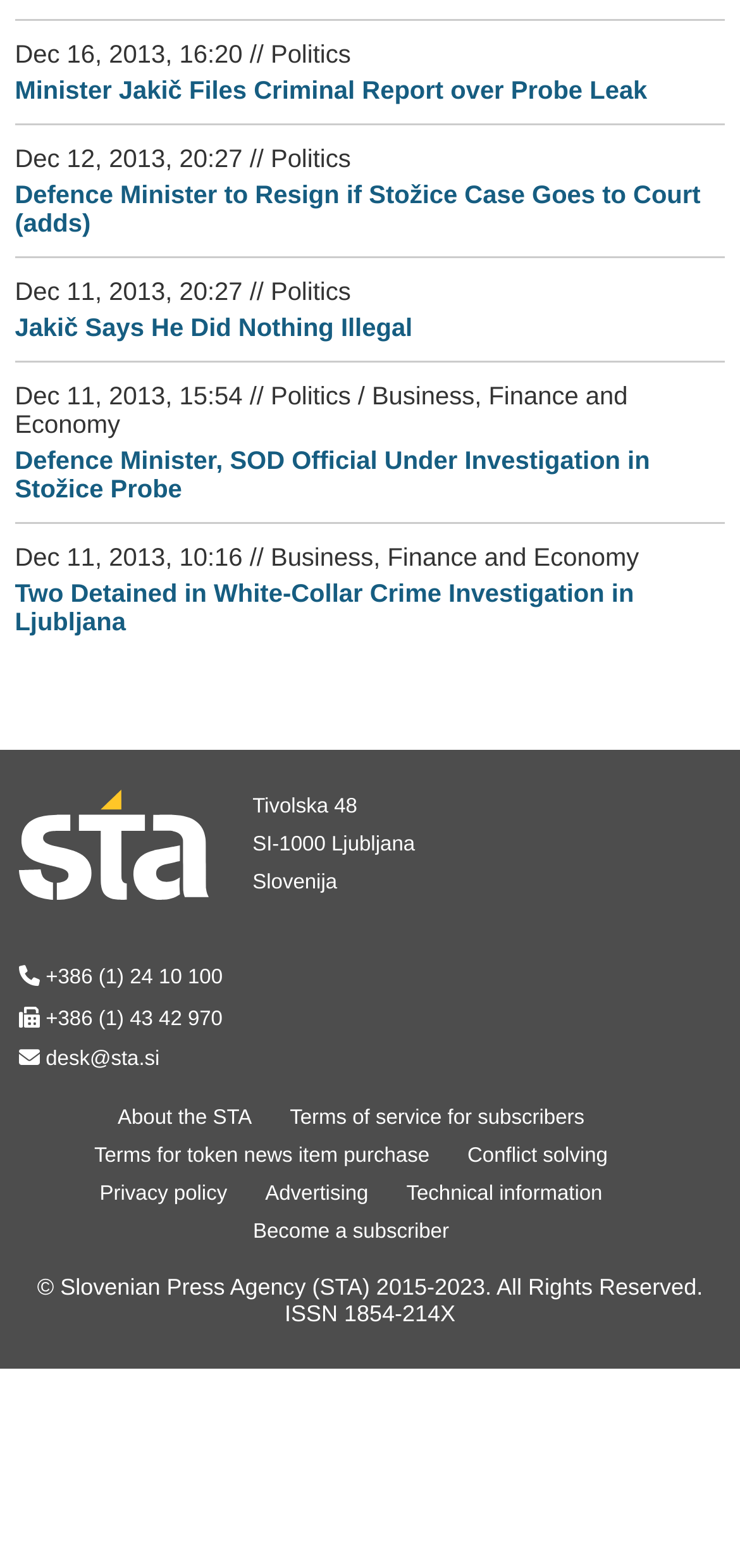Find the bounding box coordinates for the UI element that matches this description: "Become a subscriber".

[0.342, 0.778, 0.607, 0.792]